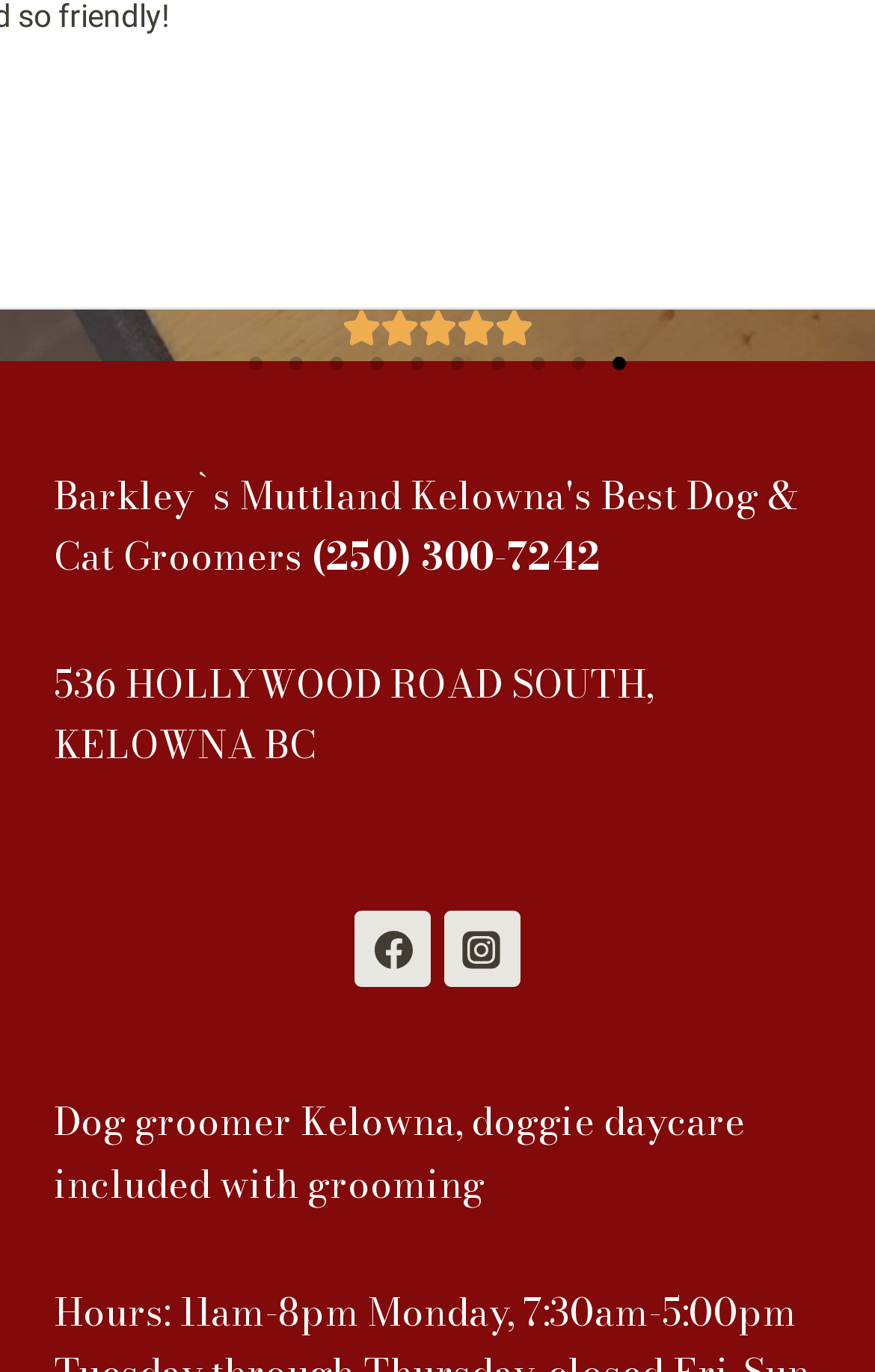Please find the bounding box coordinates of the element that must be clicked to perform the given instruction: "View Facebook page". The coordinates should be four float numbers from 0 to 1, i.e., [left, top, right, bottom].

[0.406, 0.664, 0.493, 0.72]